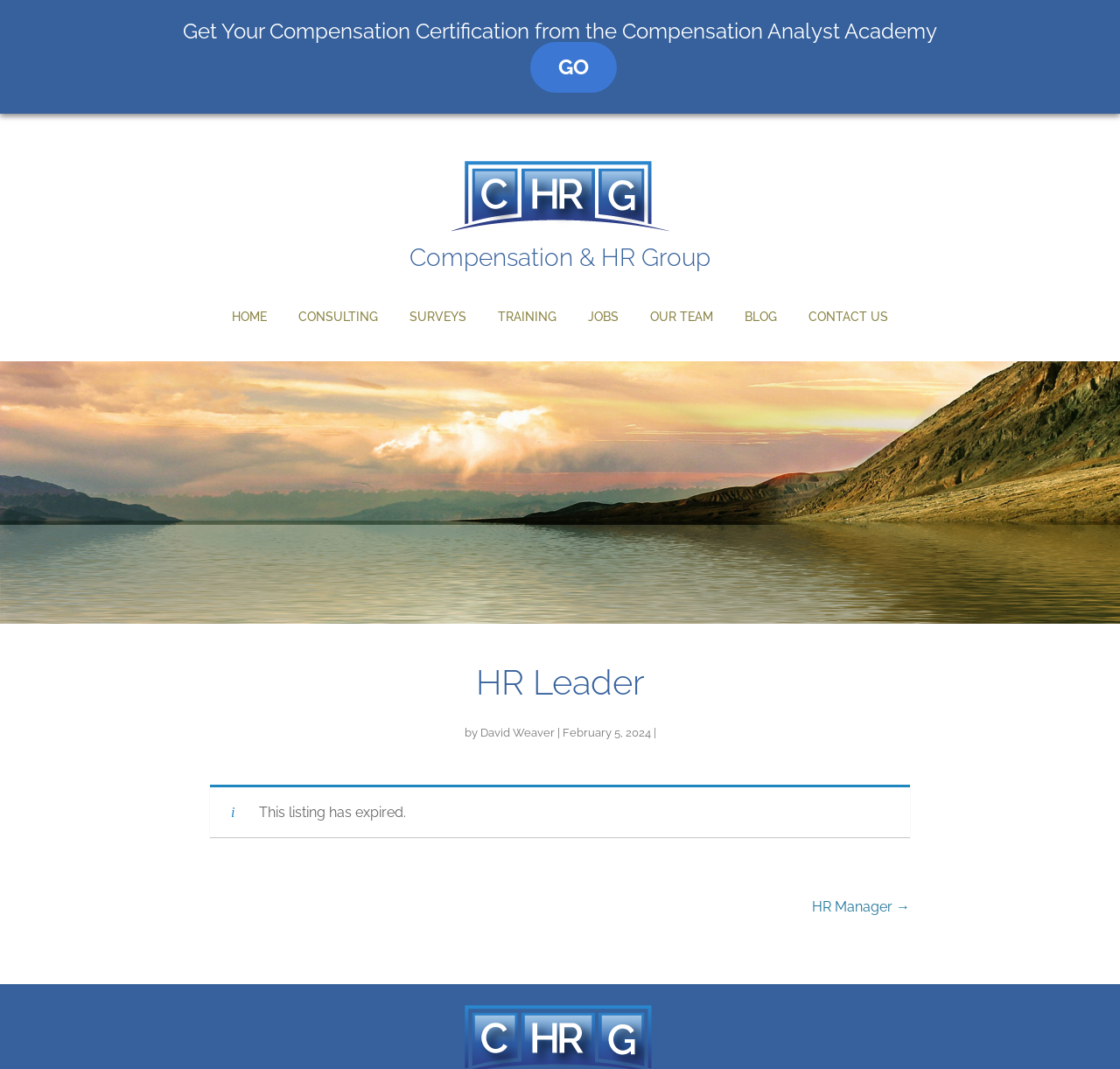Please answer the following query using a single word or phrase: 
What is the next job title in the post navigation?

HR Manager